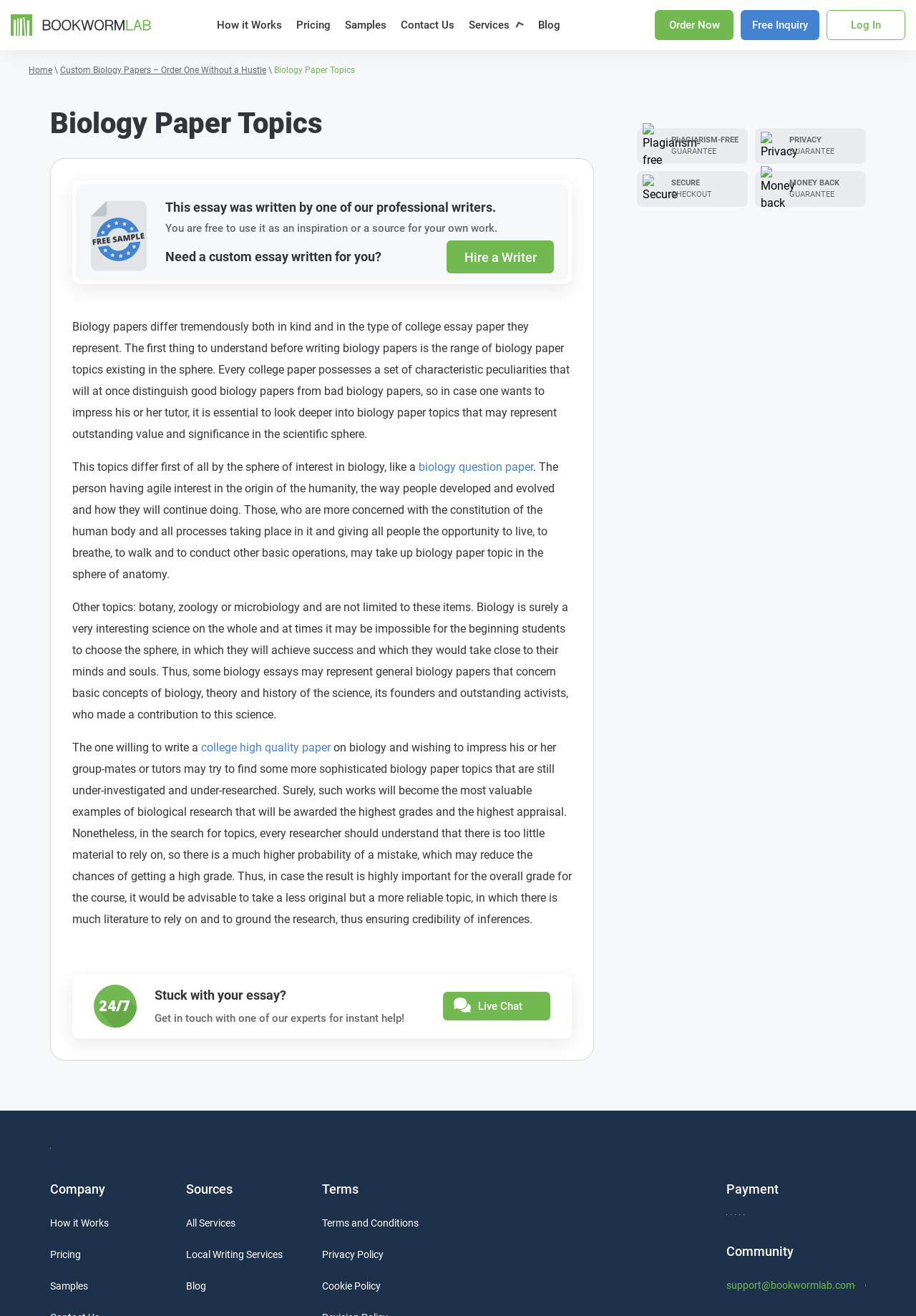What is the significance of the '24/7' image?
Carefully analyze the image and provide a thorough answer to the question.

The '24/7' image indicates that the support team is available 24 hours a day, 7 days a week, implying that users can get help with their essays at any time.